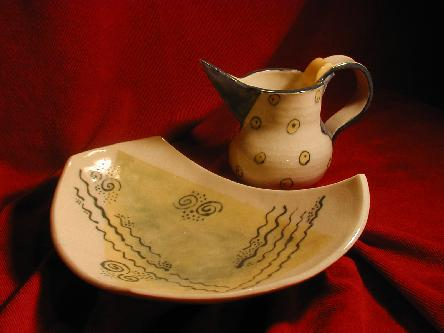Provide a brief response to the question using a single word or phrase: 
What technique is used to add color to the ceramics?

Colored clay